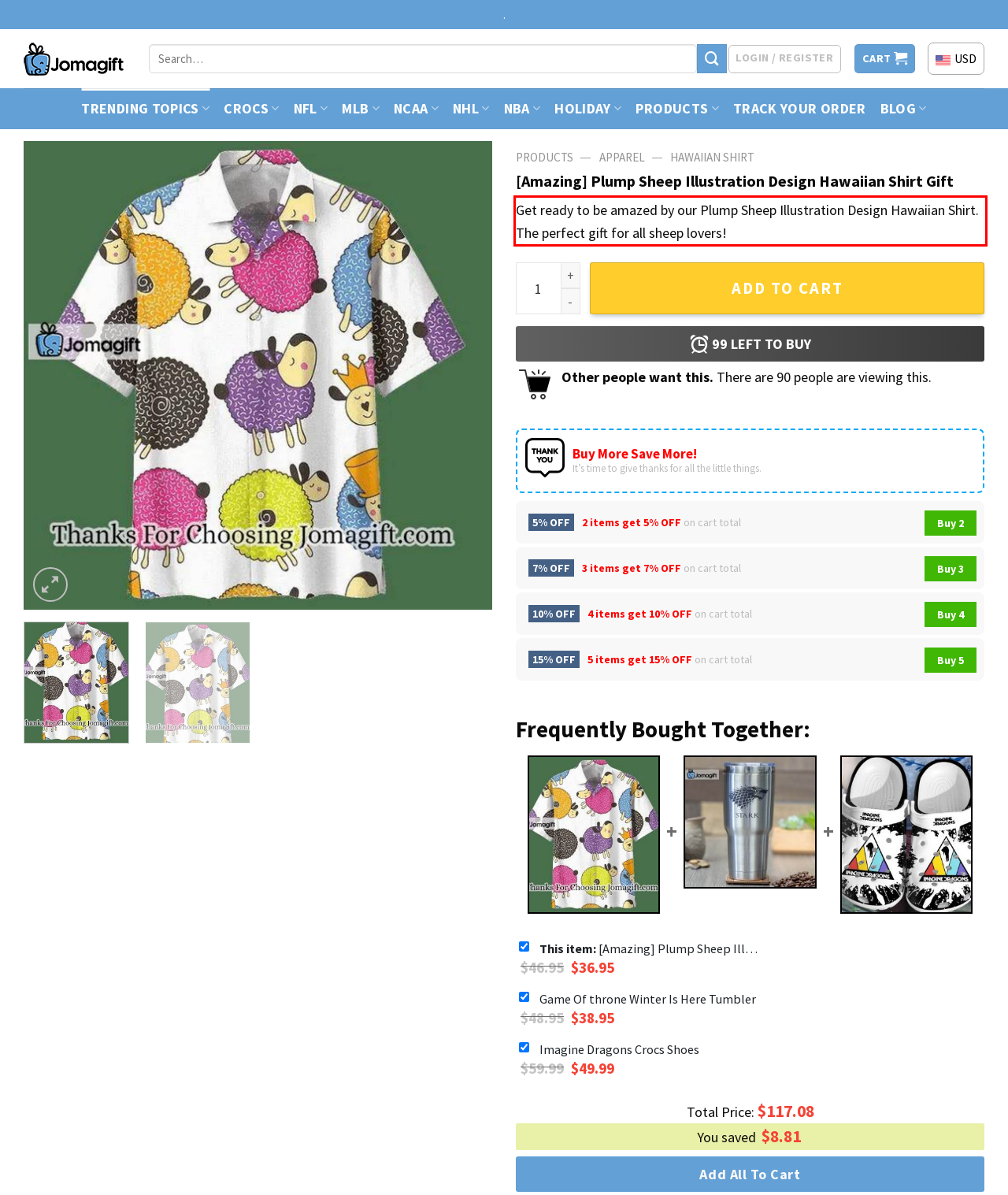Given a webpage screenshot, locate the red bounding box and extract the text content found inside it.

Get ready to be amazed by our Plump Sheep Illustration Design Hawaiian Shirt. The perfect gift for all sheep lovers!